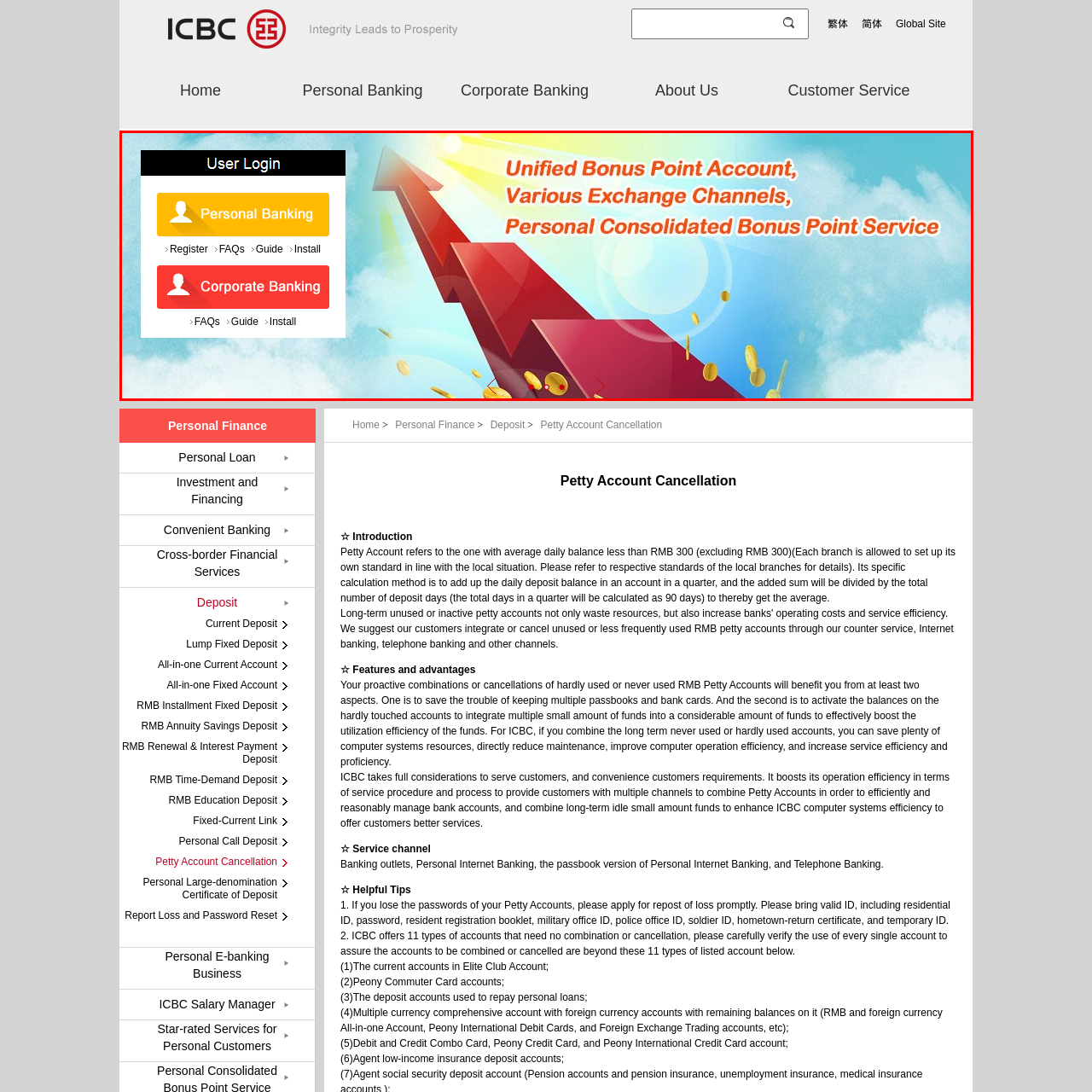Generate a detailed caption for the image contained in the red outlined area.

The image showcases a vibrant and engaging graphic designed for an online banking platform. At the forefront, bold text highlights the key features of the service: "Unified Bonus Point Account," "Various Exchange Channels," and "Personal Consolidated Bonus Point Service." These phrases are emphasized in a bright, eye-catching font, designed to attract user attention.

Overlaying a dynamic background, which features upward-moving arrows symbolizing growth and progress, the image conveys a sense of advancement in personal finance management. Additionally, there are user login options prominently displayed to the left, offering distinct paths for users seeking Personal or Corporate Banking services. Each login option is presented in colorful buttons—yellow for Personal Banking and red for Corporate Banking—enabling quick access to available features such as registration, FAQs, guidance, and installation assistance. The overall design combines functionality with a modern aesthetic, encouraging users to engage with the banking services.